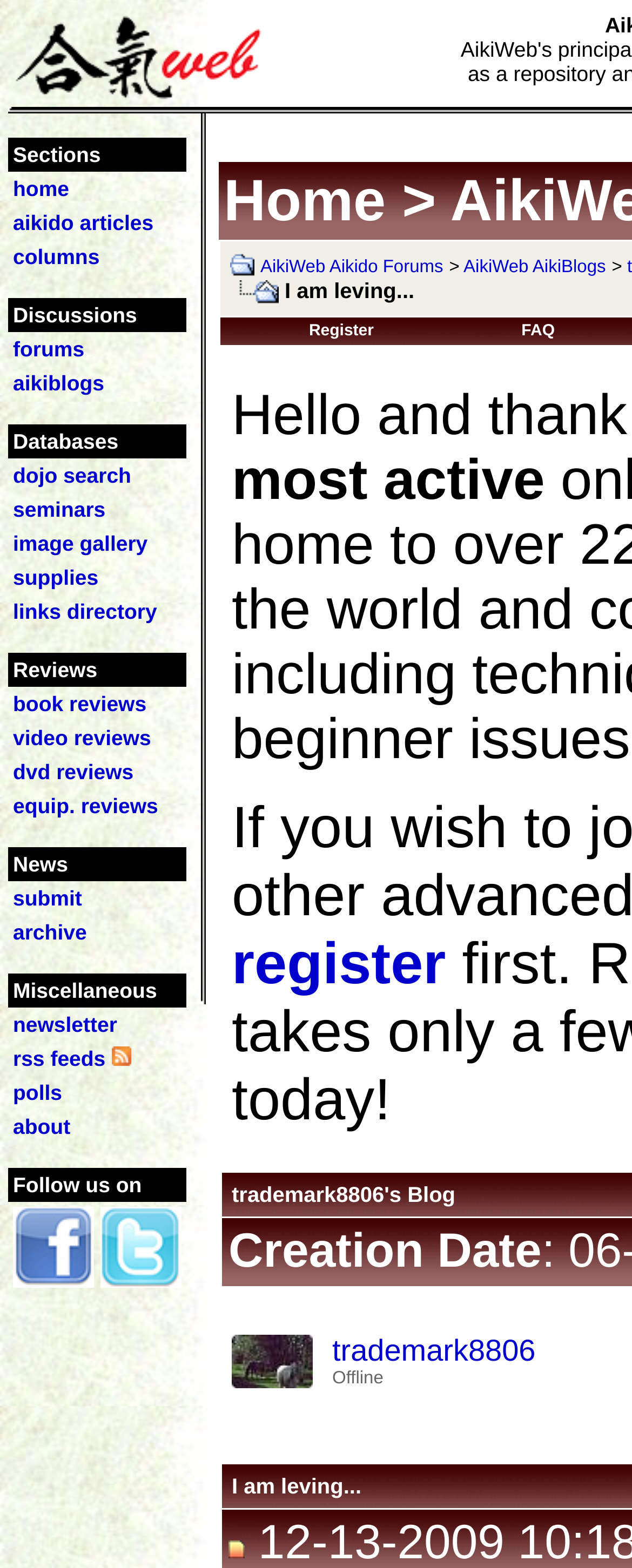What is the purpose of the 'submit' link?
Answer the question with as much detail as you can, using the image as a reference.

The 'submit' link is likely intended to allow users to submit news, articles, or other content related to Aikido. This link is placed under the 'News' section, suggesting that it provides a way for users to contribute to the website's news content or share their own Aikido-related stories.